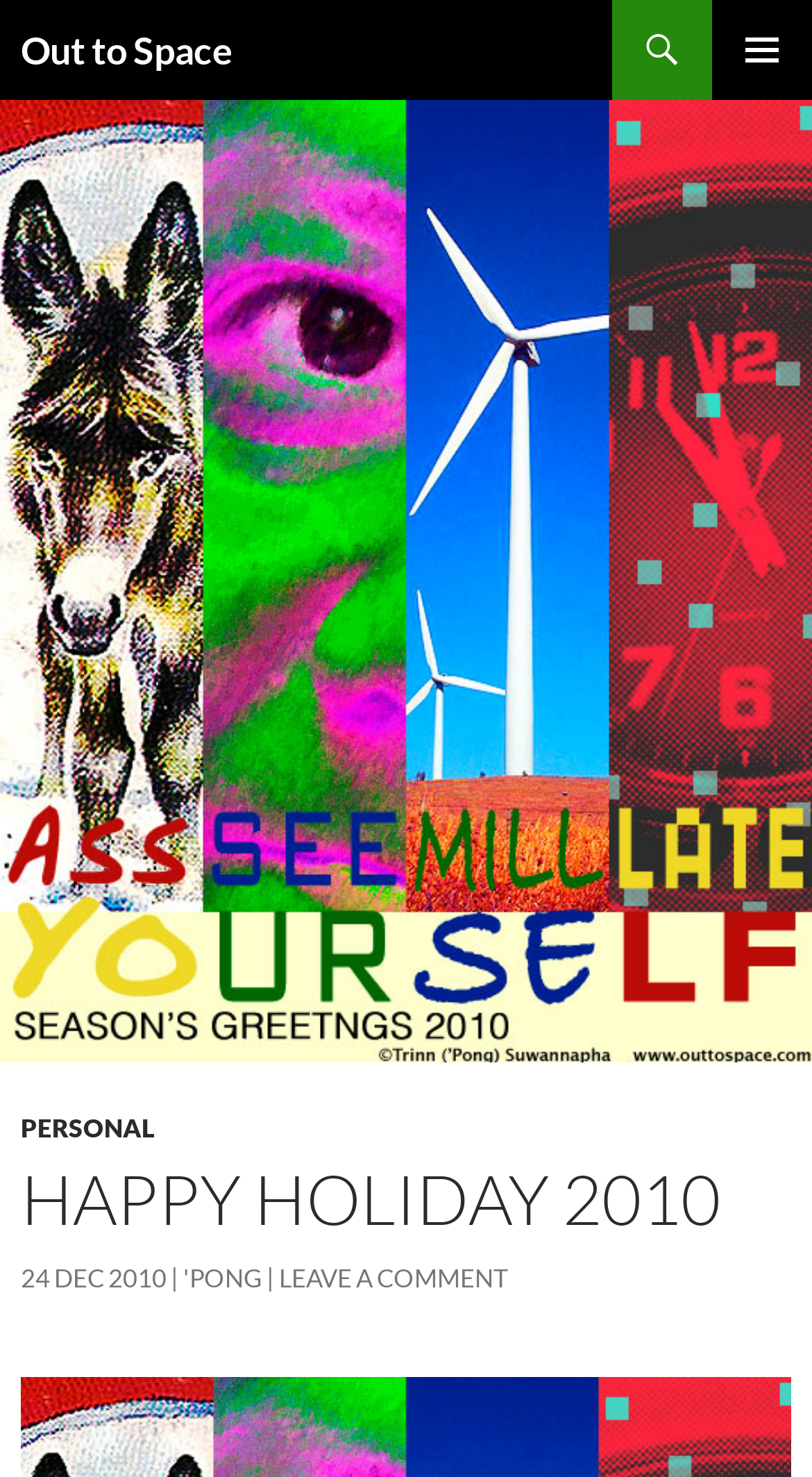Provide the bounding box coordinates of the HTML element described by the text: "24 Dec 2010".

[0.026, 0.855, 0.205, 0.876]